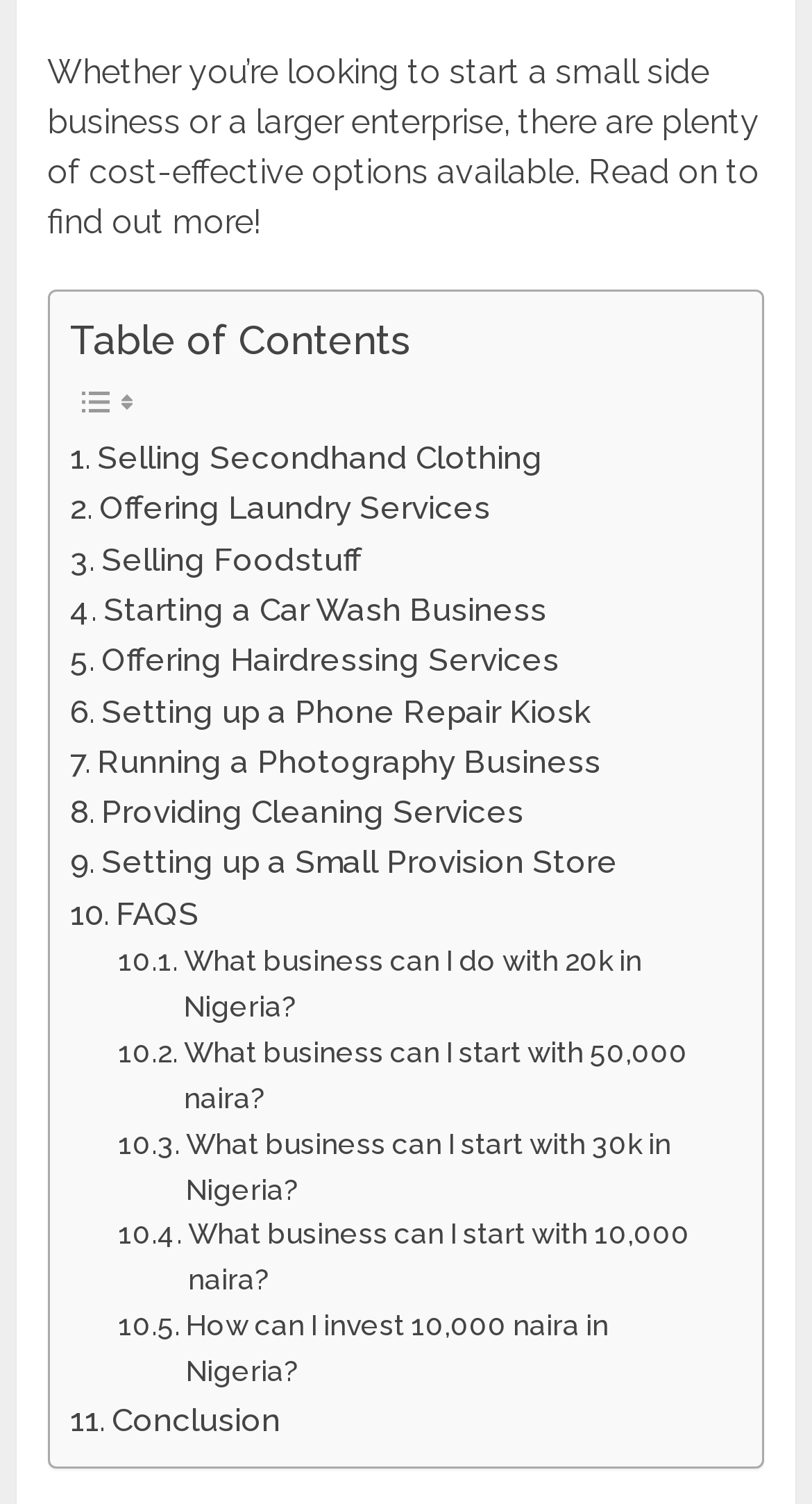Based on the image, please elaborate on the answer to the following question:
What is the main topic of this webpage?

The main topic of this webpage is business ideas, as indicated by the static text 'Whether you’re looking to start a small side business or a larger enterprise, there are plenty of cost-effective options available.' and the various links to different business ideas.